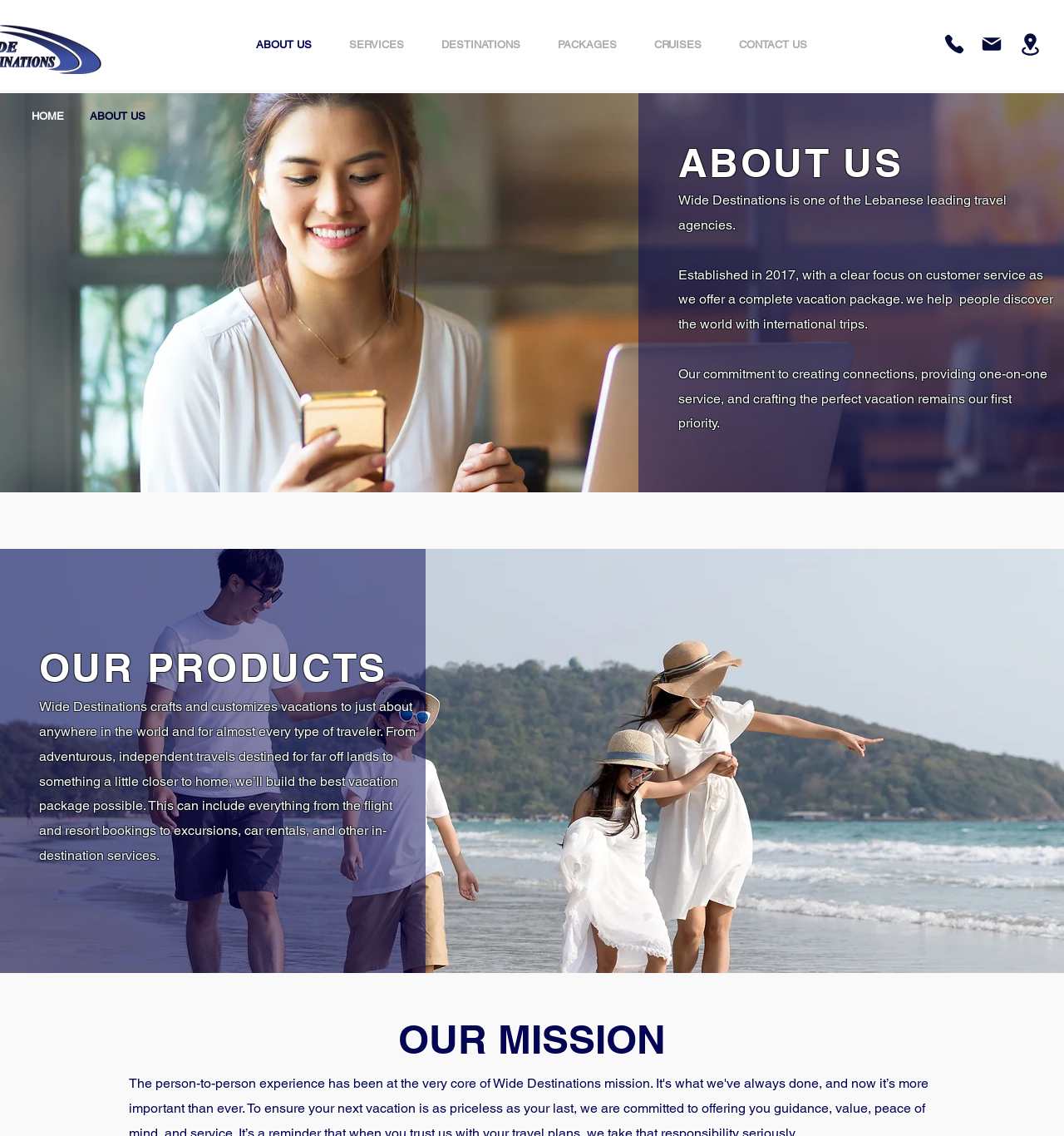Determine the bounding box coordinates of the clickable element to complete this instruction: "Click on CONTACT US". Provide the coordinates in the format of four float numbers between 0 and 1, [left, top, right, bottom].

[0.677, 0.021, 0.776, 0.058]